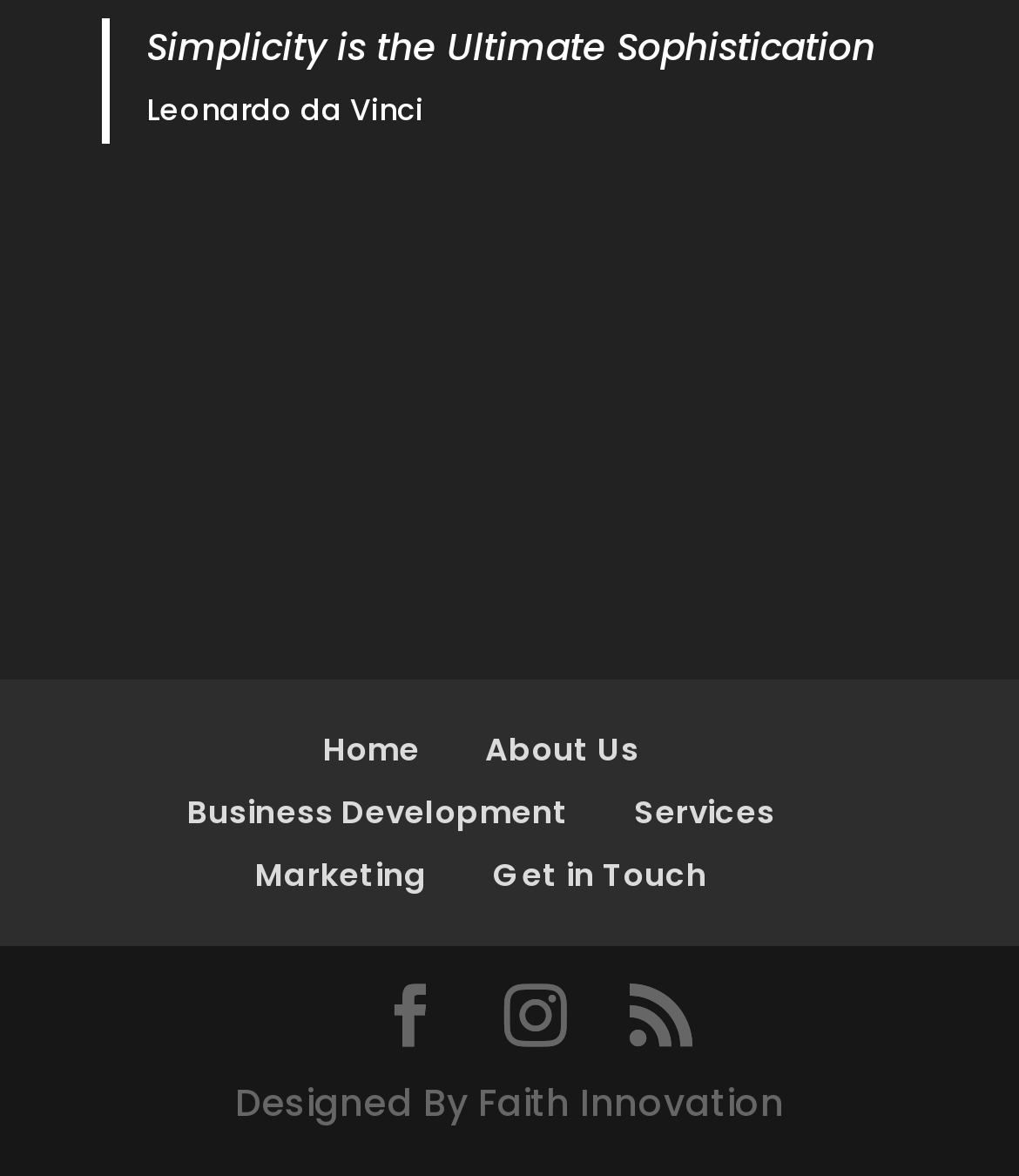Please locate the bounding box coordinates of the element that should be clicked to achieve the given instruction: "learn about the company".

[0.476, 0.618, 0.627, 0.656]